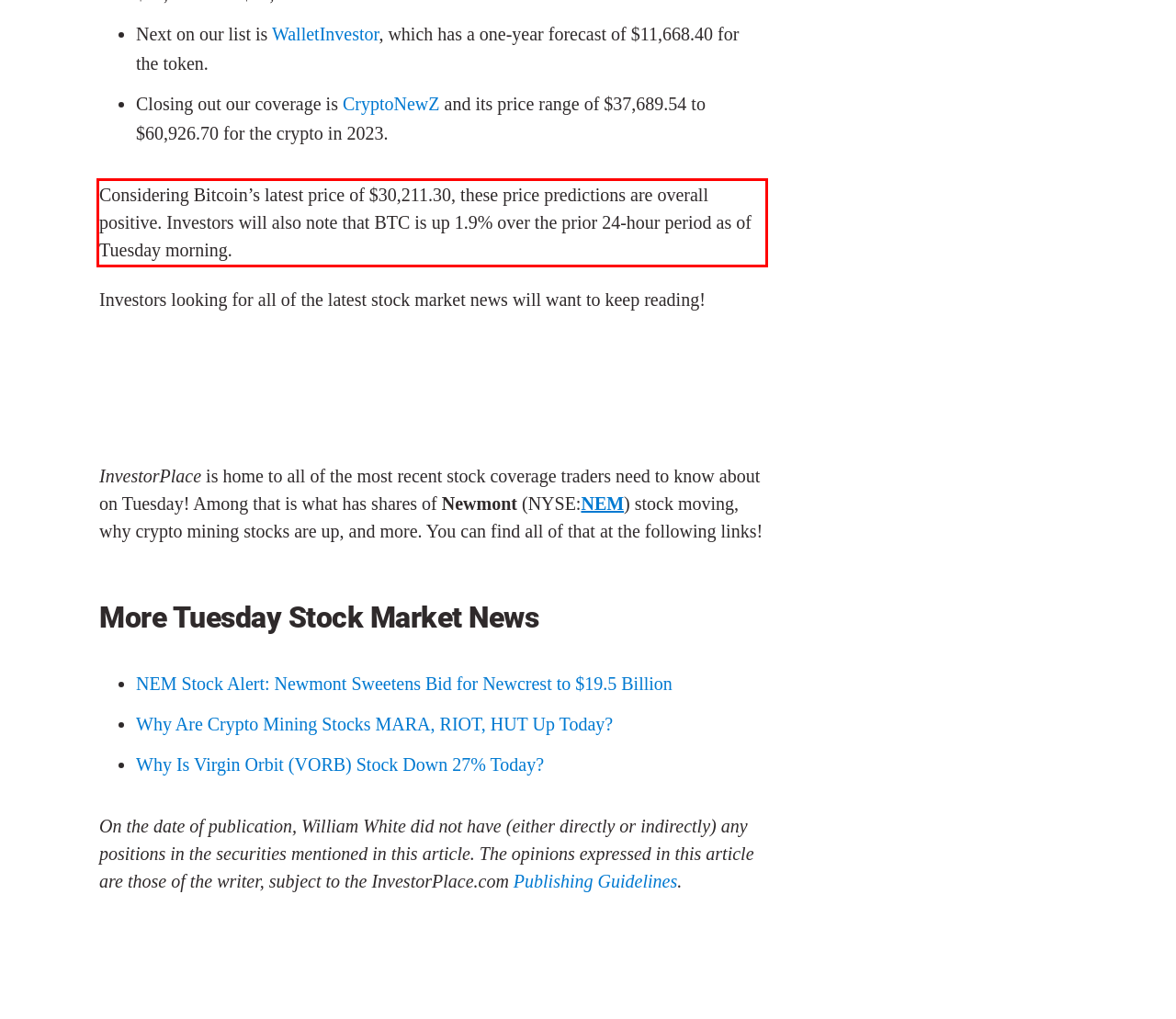View the screenshot of the webpage and identify the UI element surrounded by a red bounding box. Extract the text contained within this red bounding box.

Considering Bitcoin’s latest price of $30,211.30, these price predictions are overall positive. Investors will also note that BTC is up 1.9% over the prior 24-hour period as of Tuesday morning.